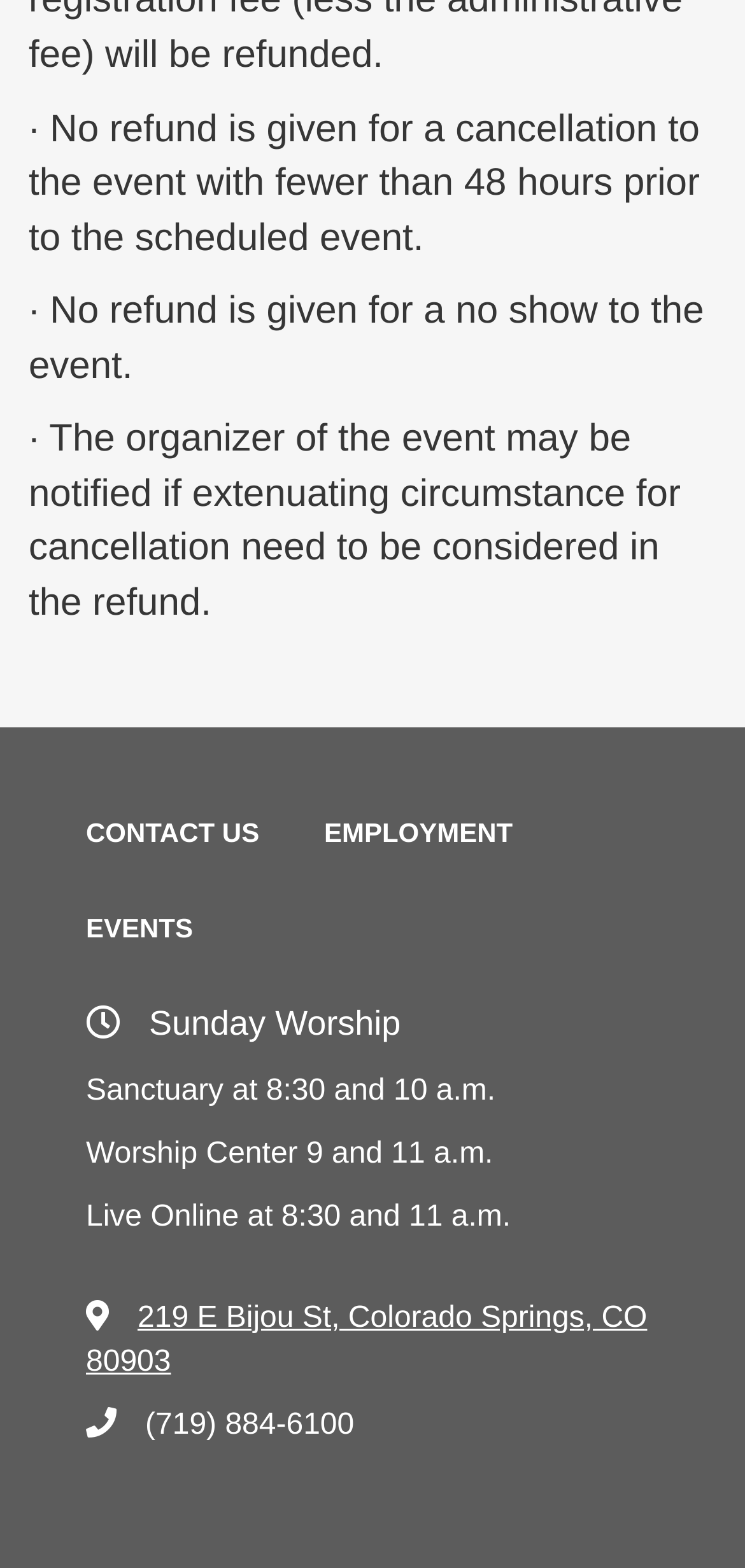Look at the image and give a detailed response to the following question: What are the worship timings on Sundays?

The webpage mentions Sunday worship timings in the Sanctuary and Worship Center. The timings are 8:30 and 10 a.m. in the Sanctuary, 9 and 11 a.m. in the Worship Center, and also live online at 8:30 and 11 a.m.